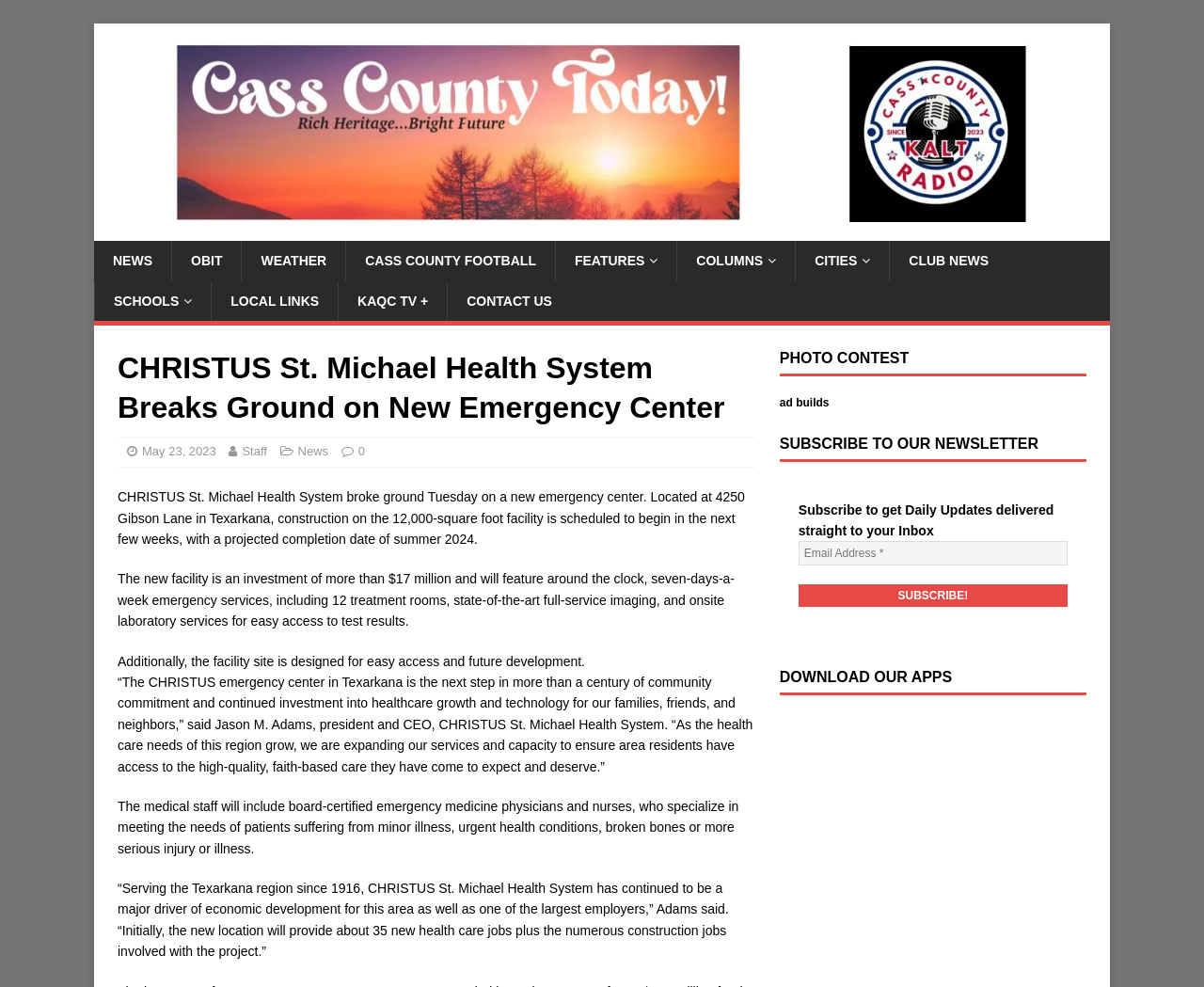Locate the bounding box coordinates of the element's region that should be clicked to carry out the following instruction: "Contact us". The coordinates need to be four float numbers between 0 and 1, i.e., [left, top, right, bottom].

None